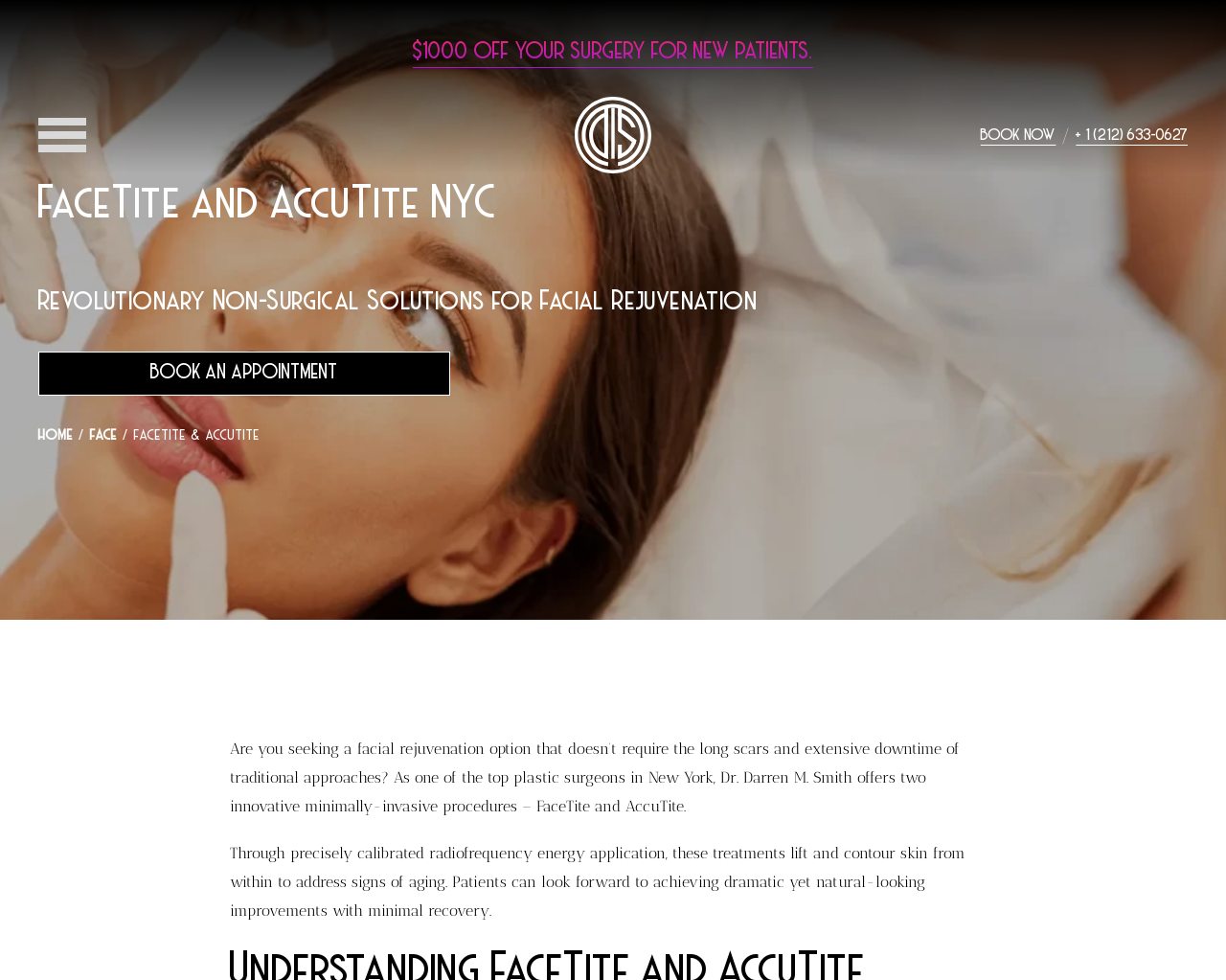Can you give a detailed response to the following question using the information from the image? What is depicted in the image on the webpage?

The image on the webpage shows a woman receiving a facial treatment, which is likely related to the FaceTite and AccuTite procedures being described on the webpage.